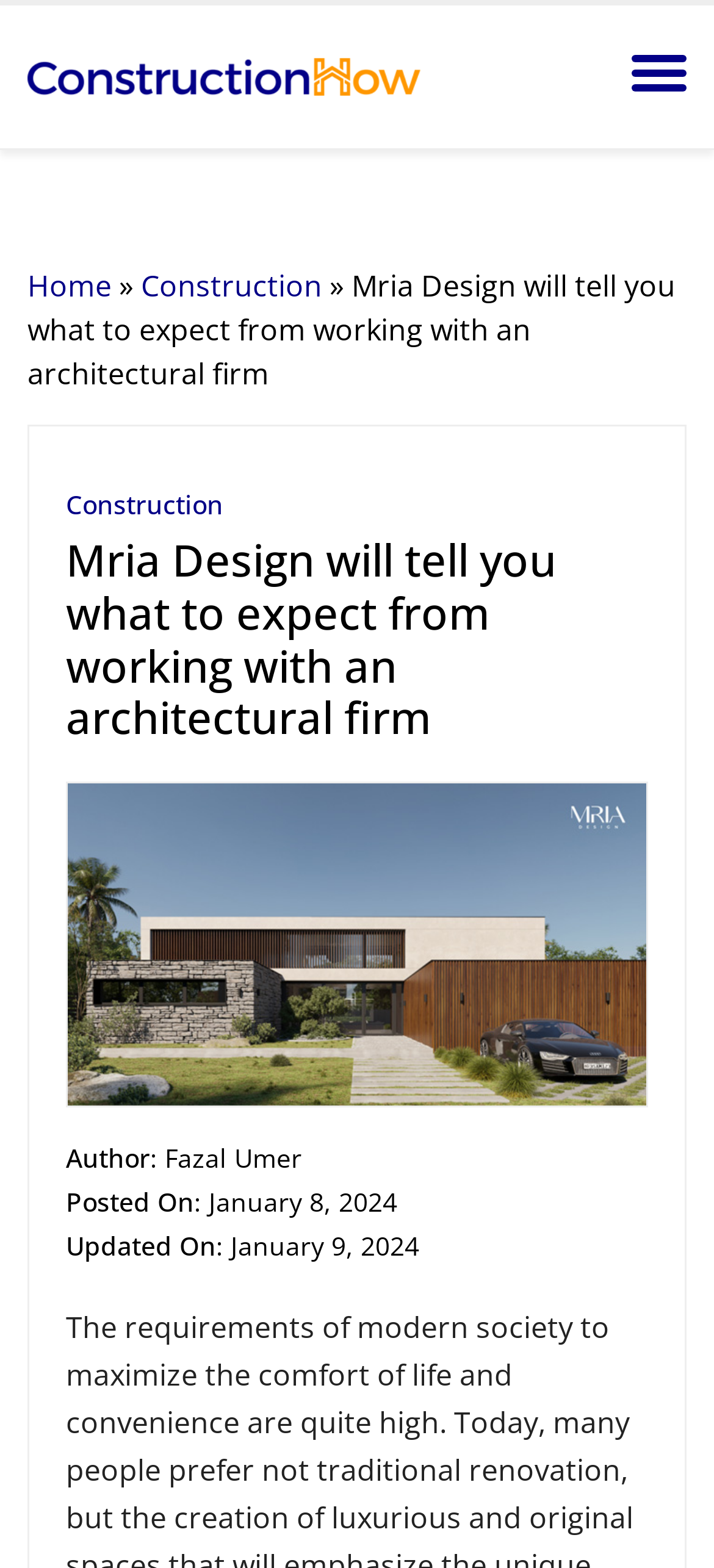Who is the author of the article?
Analyze the screenshot and provide a detailed answer to the question.

The author of the article is mentioned at the bottom of the webpage, with the text 'Author: Fazal Umer', which is a link.